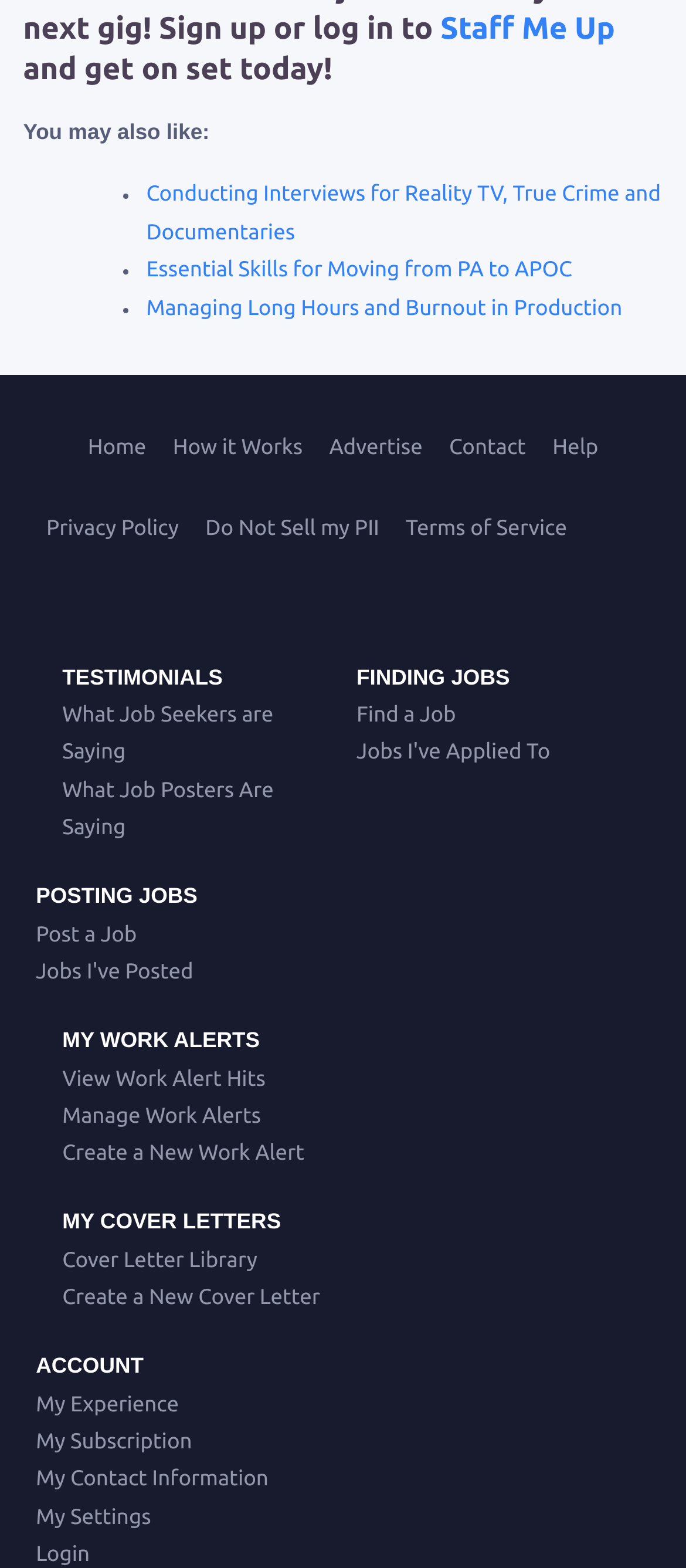Show the bounding box coordinates of the element that should be clicked to complete the task: "post a job".

[0.052, 0.589, 0.2, 0.603]